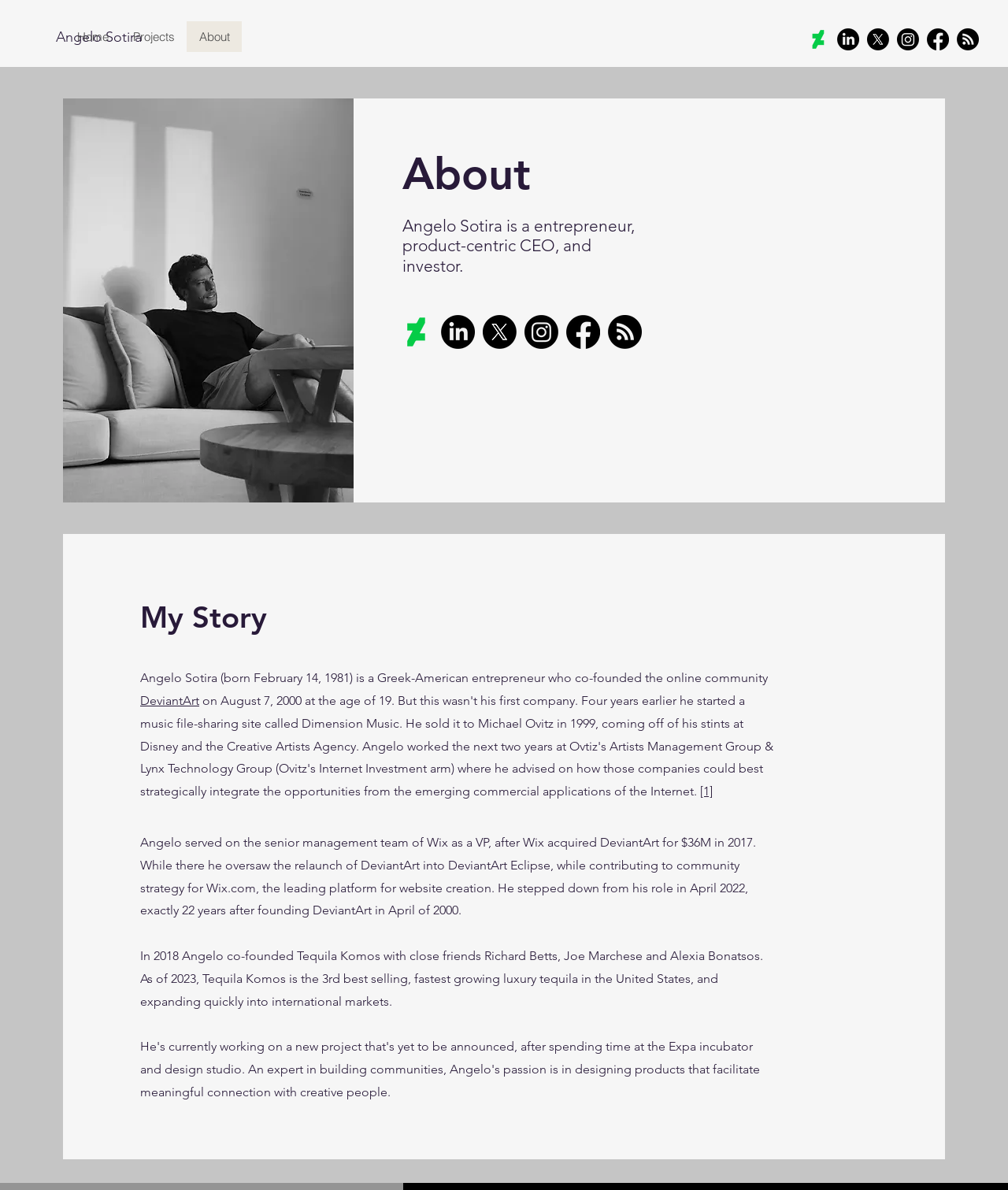What is the name of the person described on this webpage?
Using the picture, provide a one-word or short phrase answer.

Angelo Sotira